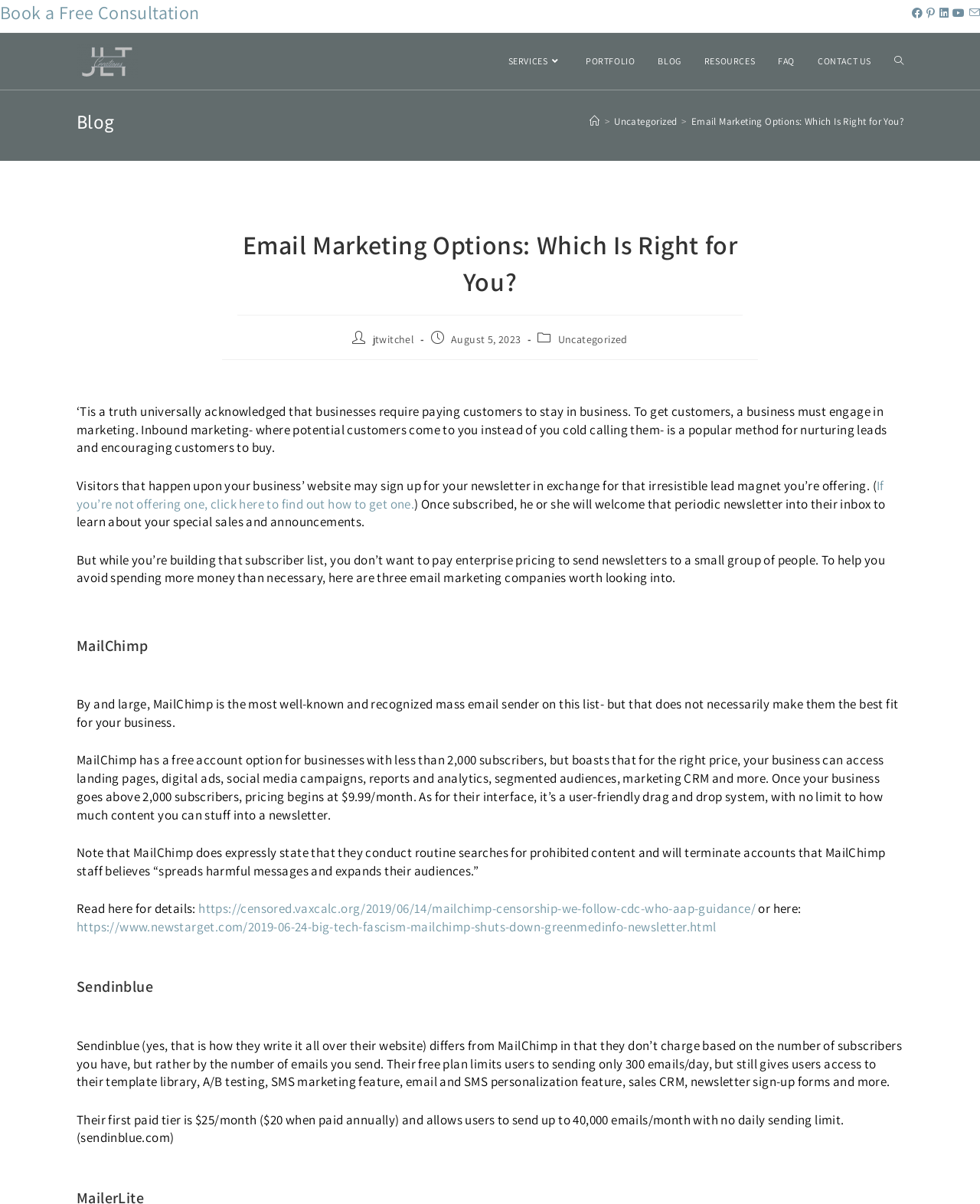Answer this question using a single word or a brief phrase:
What is the company name in the top-left corner?

JLT Creations